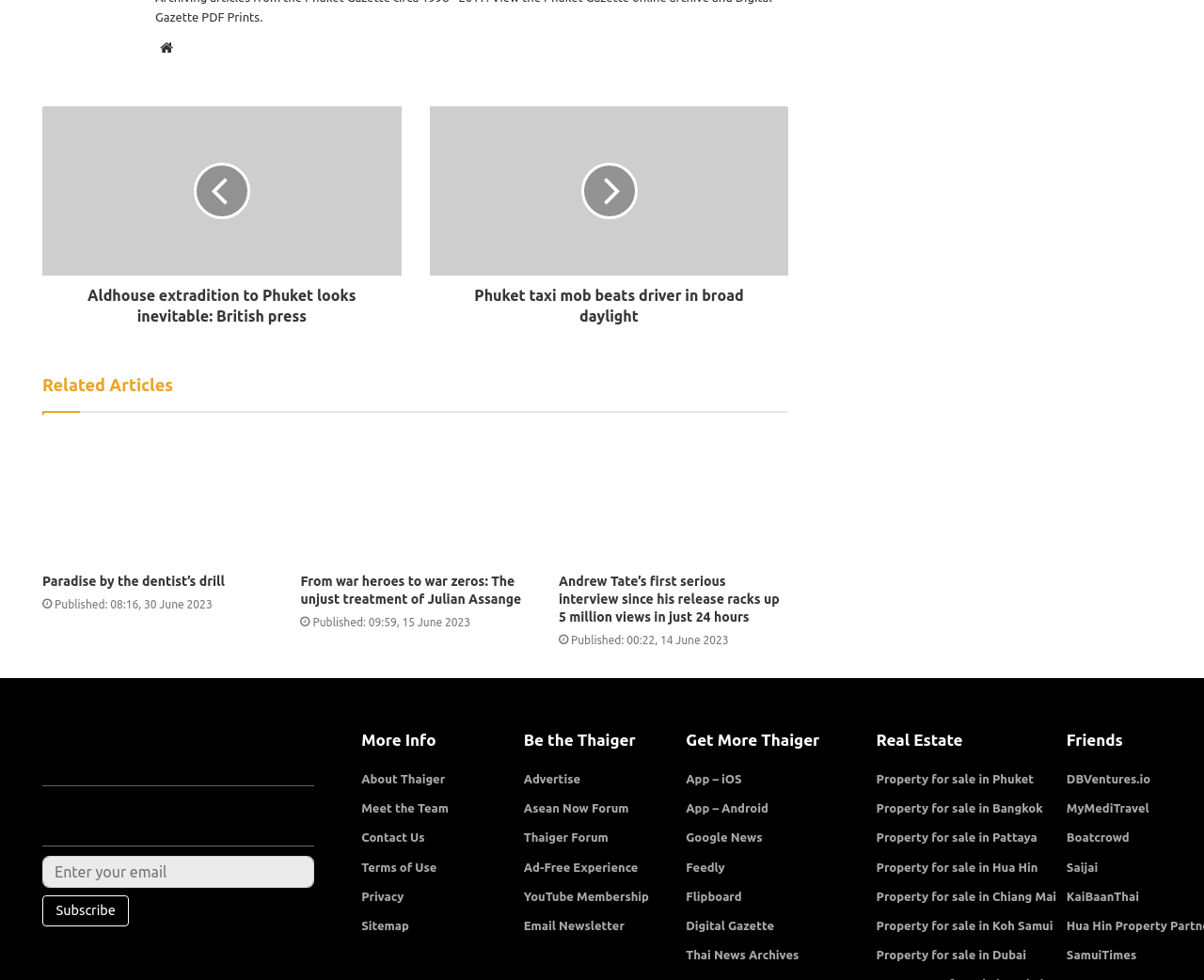Determine the bounding box coordinates of the target area to click to execute the following instruction: "Subscribe to the newsletter."

[0.035, 0.914, 0.107, 0.945]